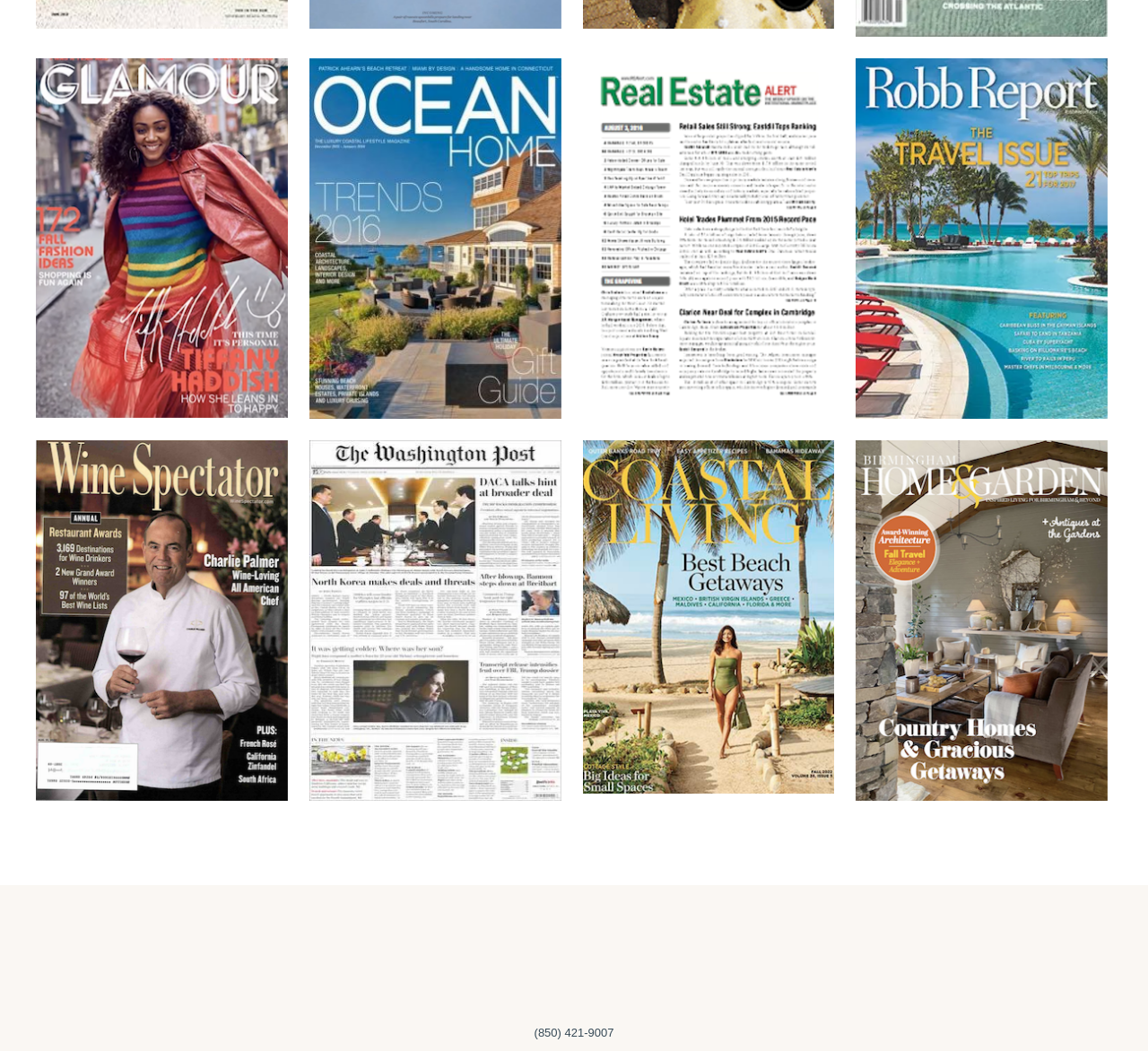Pinpoint the bounding box coordinates of the clickable area needed to execute the instruction: "visit The Mayfield Group website". The coordinates should be specified as four float numbers between 0 and 1, i.e., [left, top, right, bottom].

[0.439, 0.825, 0.561, 0.957]